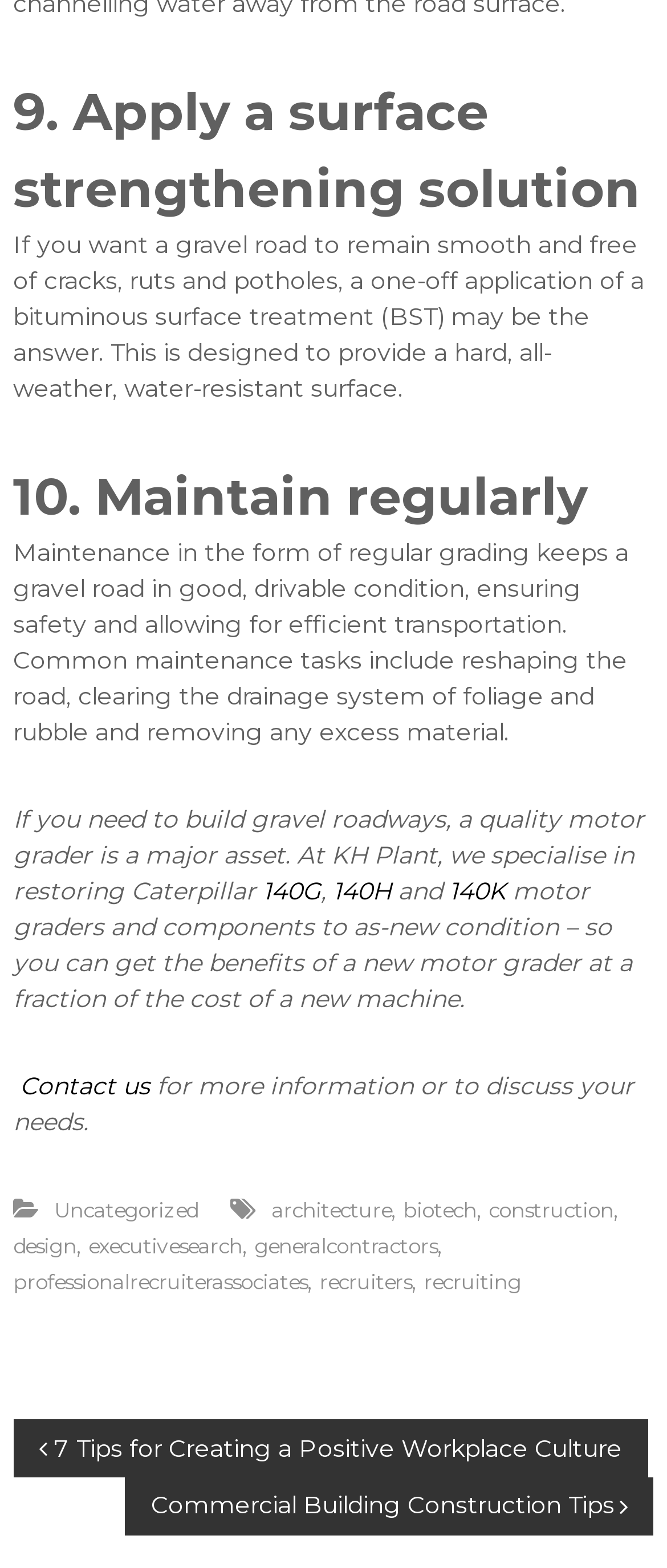Provide the bounding box for the UI element matching this description: "construction".

[0.733, 0.763, 0.92, 0.78]